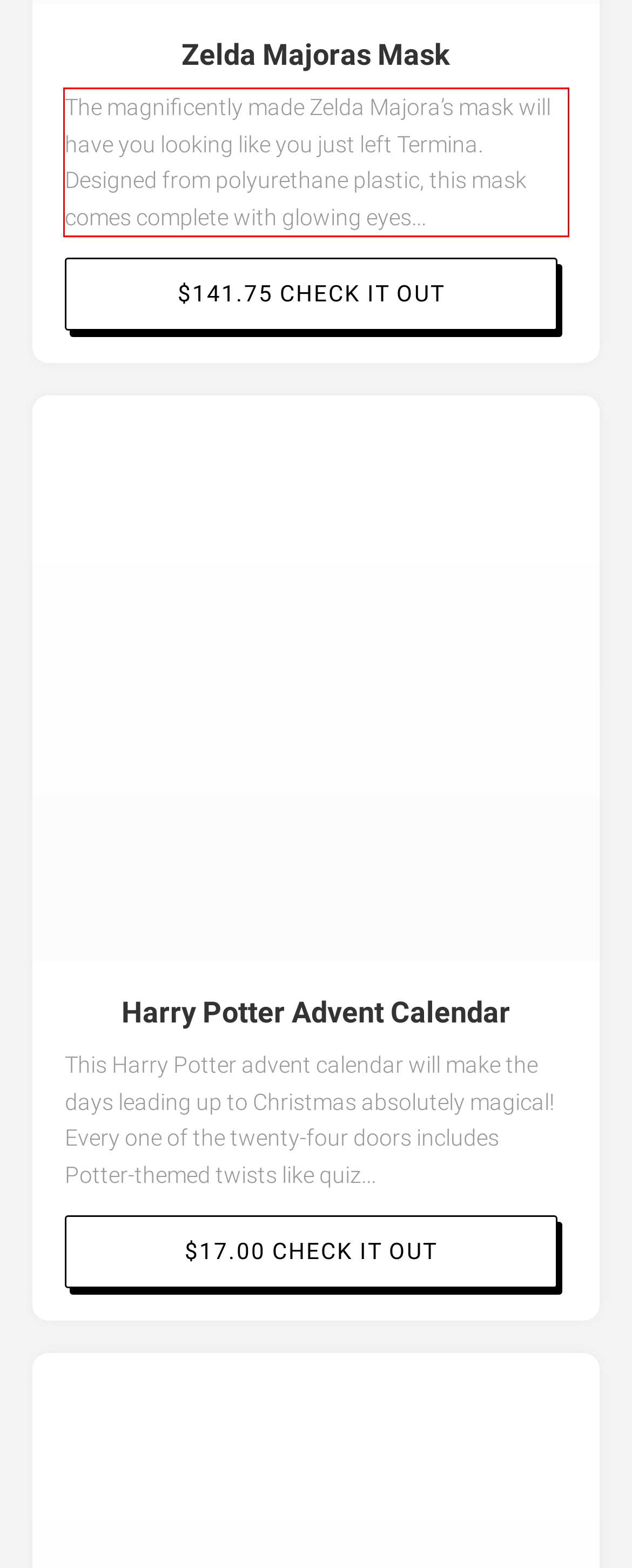Observe the screenshot of the webpage, locate the red bounding box, and extract the text content within it.

The magnificently made Zelda Majora’s mask will have you looking like you just left Termina. Designed from polyurethane plastic, this mask comes complete with glowing eyes...